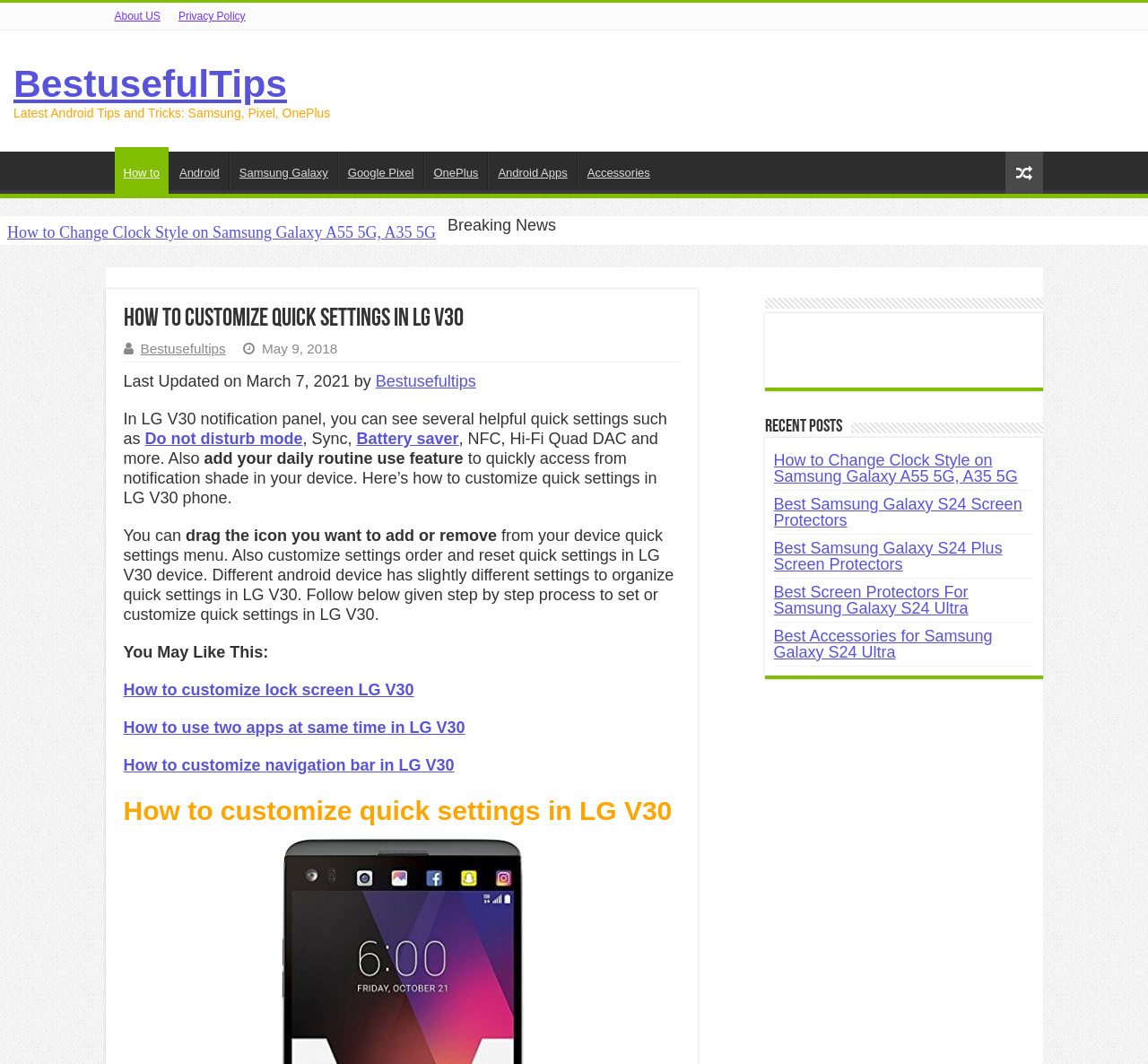How can you customize quick settings in LG V30?
Please craft a detailed and exhaustive response to the question.

The webpage explains that users can customize quick settings in LG V30 by dragging the icon they want to add or remove from the quick settings menu.